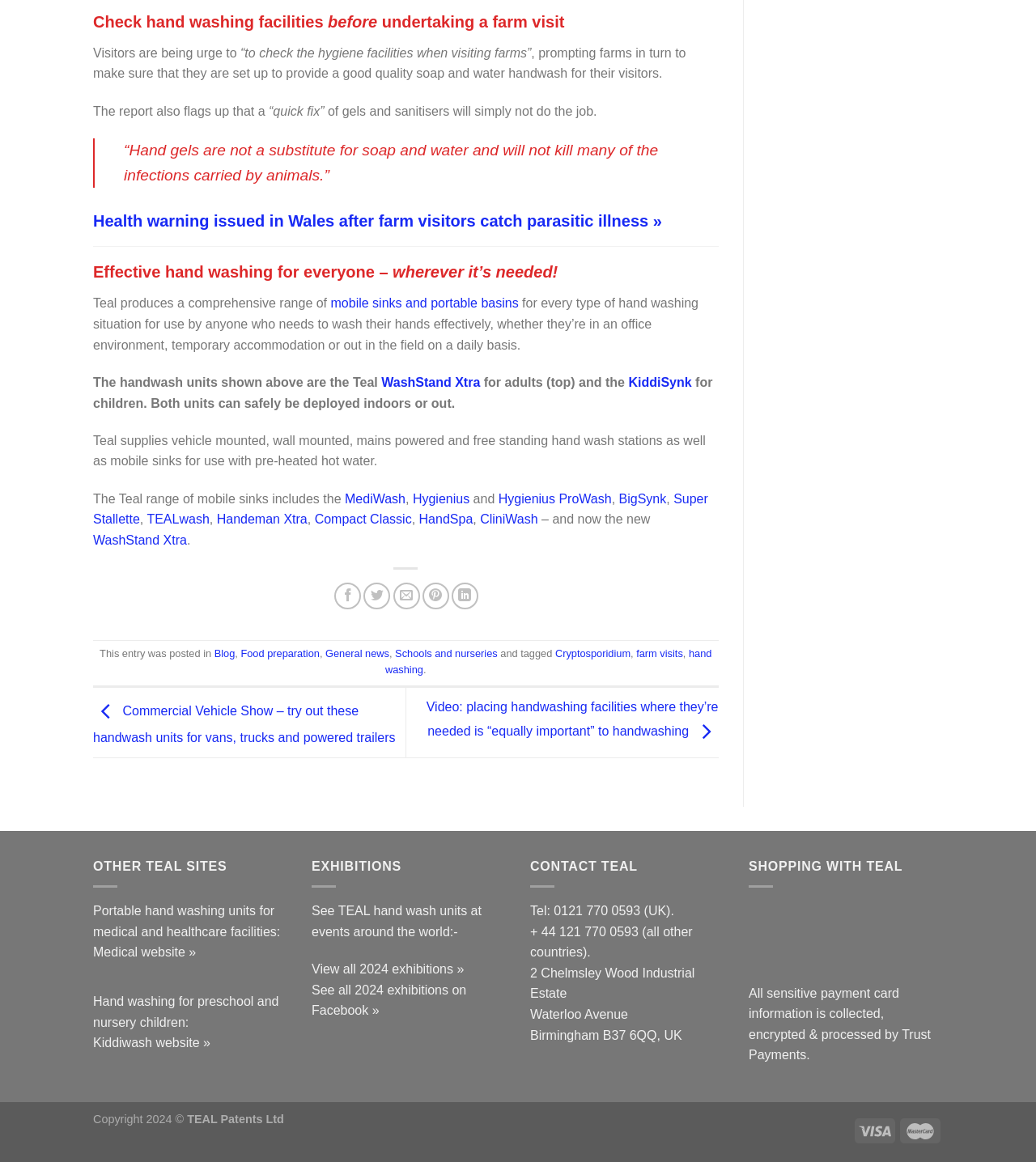Refer to the screenshot and give an in-depth answer to this question: What is the purpose of Teal's hand washing units?

Based on the webpage content, Teal produces a comprehensive range of mobile sinks and portable basins for every type of hand washing situation, indicating that the purpose of their hand washing units is to provide effective hand washing facilities.